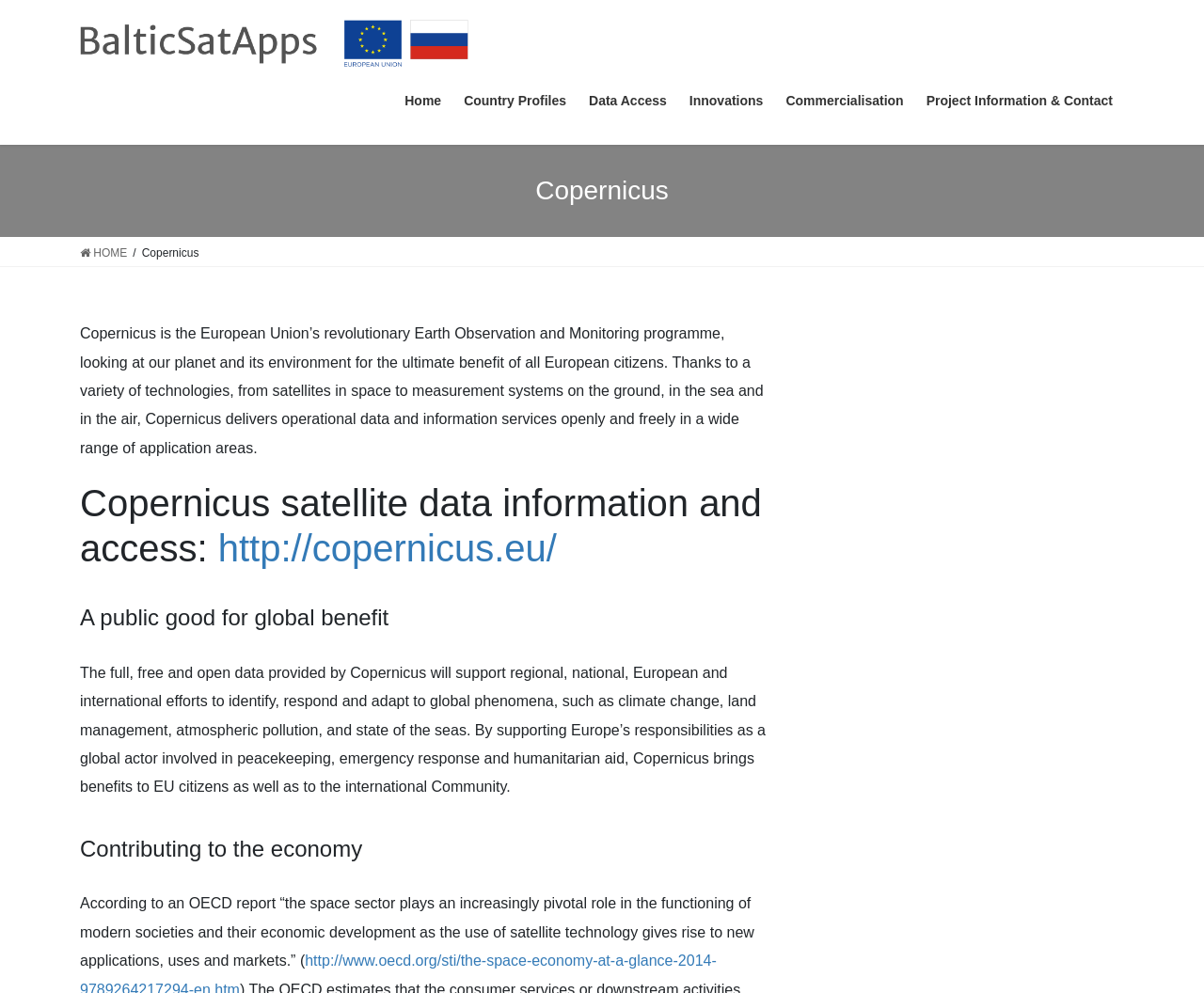Please identify the bounding box coordinates of the element I should click to complete this instruction: 'Read about Copernicus'. The coordinates should be given as four float numbers between 0 and 1, like this: [left, top, right, bottom].

[0.066, 0.328, 0.634, 0.459]